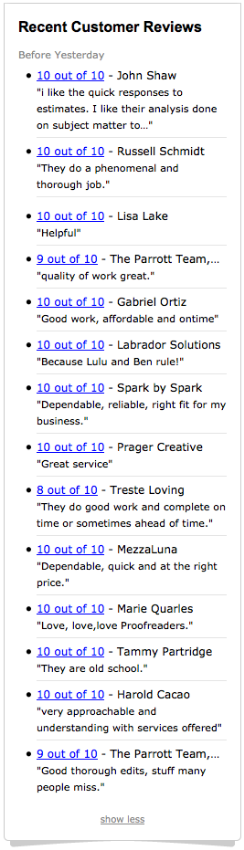Provide an in-depth description of the image.

The image showcases recent customer reviews for The Proofreaders, LLC, highlighting their commitment to quality and customer satisfaction. Each review is presented with a rating out of ten, underscoring positive experiences with various clients. Comments such as "They do a phenomenal and thorough job" and "Dependable, reliable, right fit for my business" reflect the high standards of the proofreading services provided. This evidence of customer satisfaction reinforces the credibility and professionalism of The Proofreaders, LLC, making it a trusted choice for editing needs. Additionally, testimonials from multiple clients emphasize the team's responsiveness and expertise in delivering exceptional editorial services.